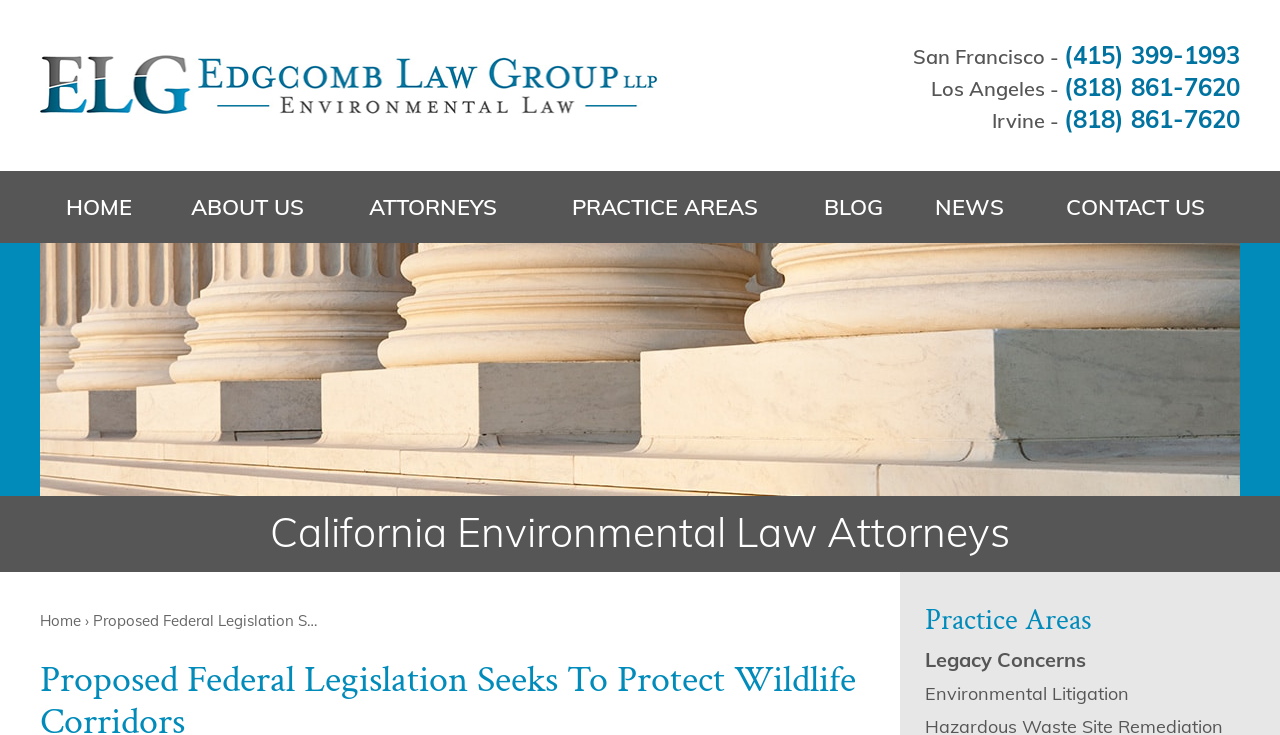Identify the bounding box coordinates of the element to click to follow this instruction: 'Read the blog'. Ensure the coordinates are four float values between 0 and 1, provided as [left, top, right, bottom].

[0.624, 0.233, 0.71, 0.331]